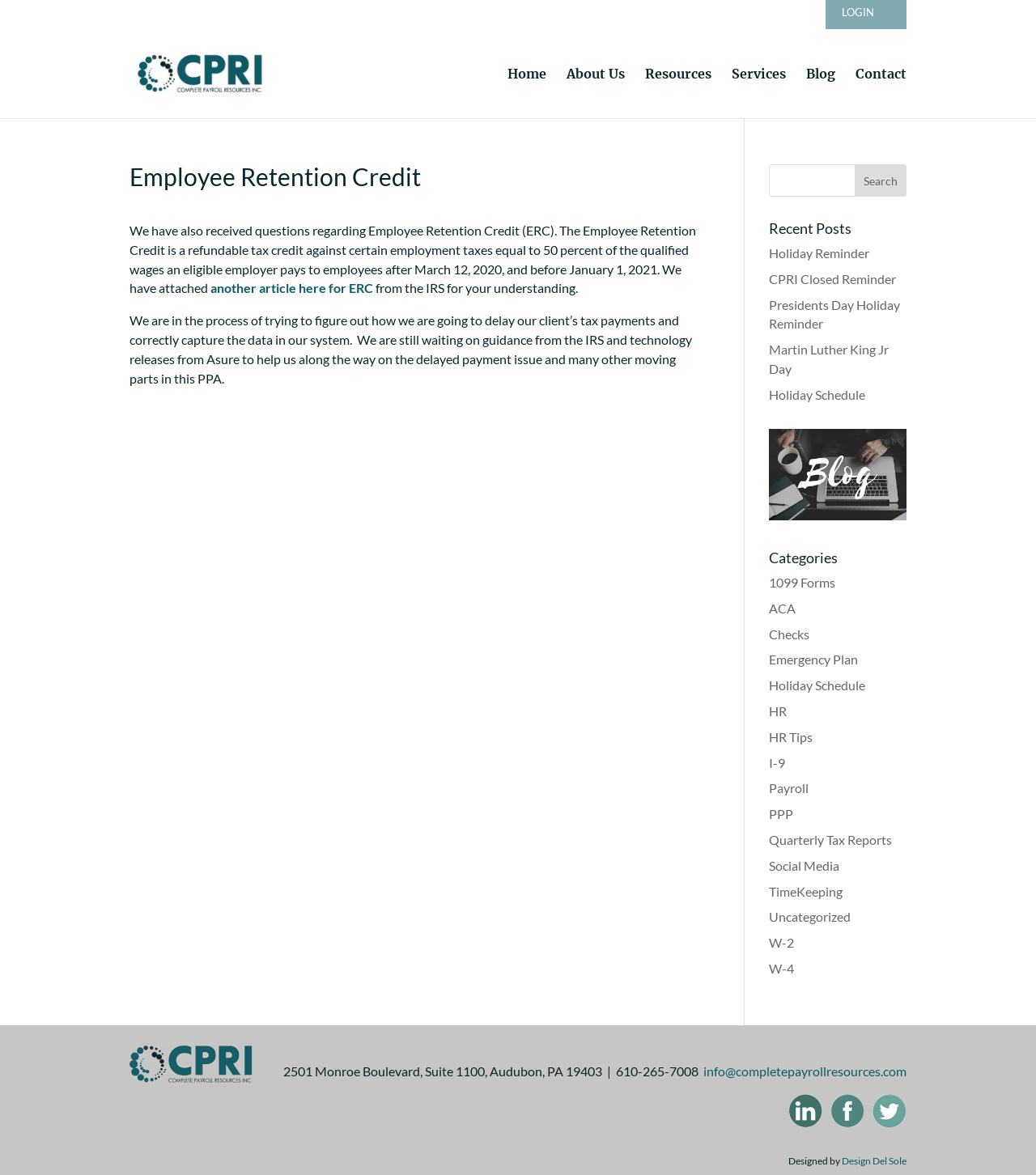Determine the bounding box coordinates of the clickable region to carry out the instruction: "Read the 'Employee Retention Credit' article".

[0.125, 0.14, 0.677, 0.347]